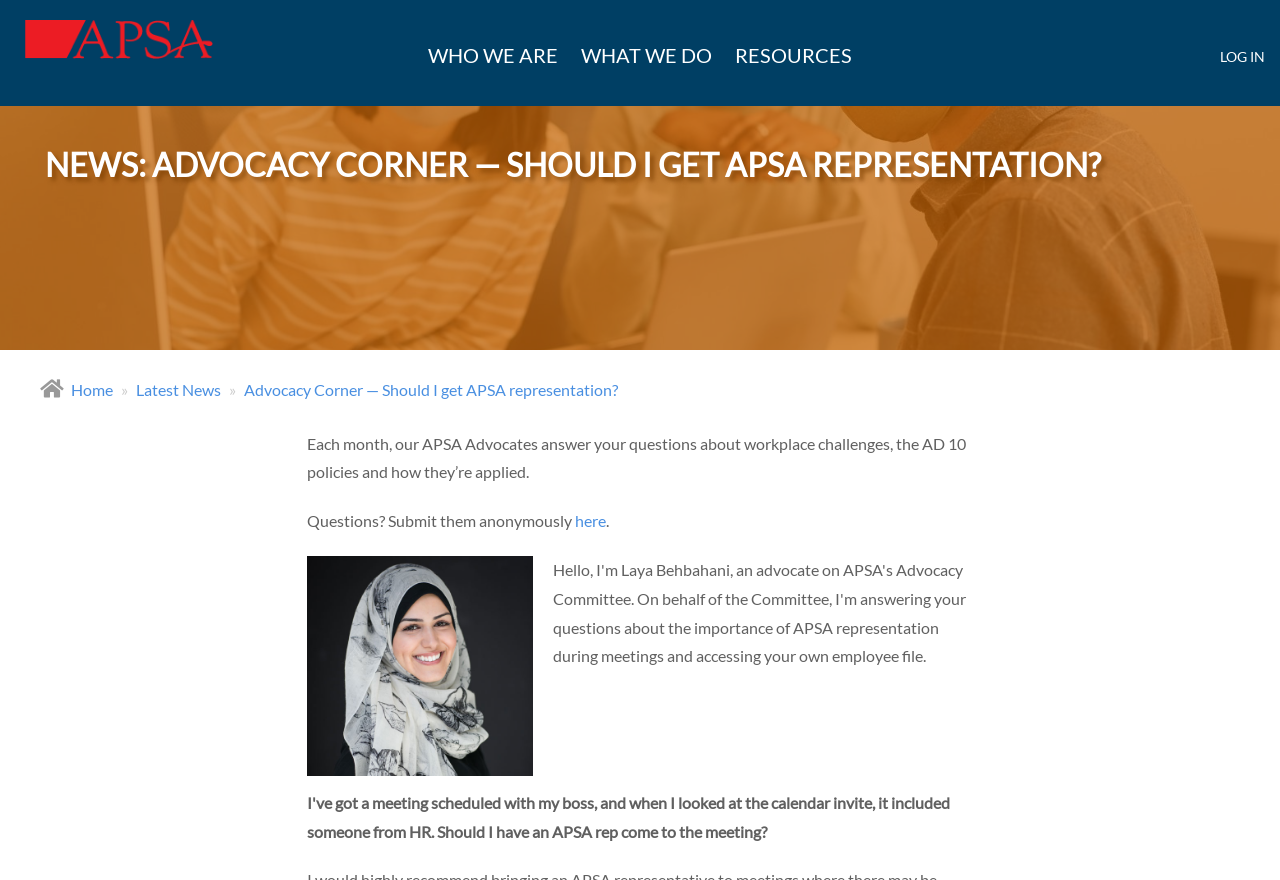Answer the following query concisely with a single word or phrase:
What can be submitted anonymously?

Questions